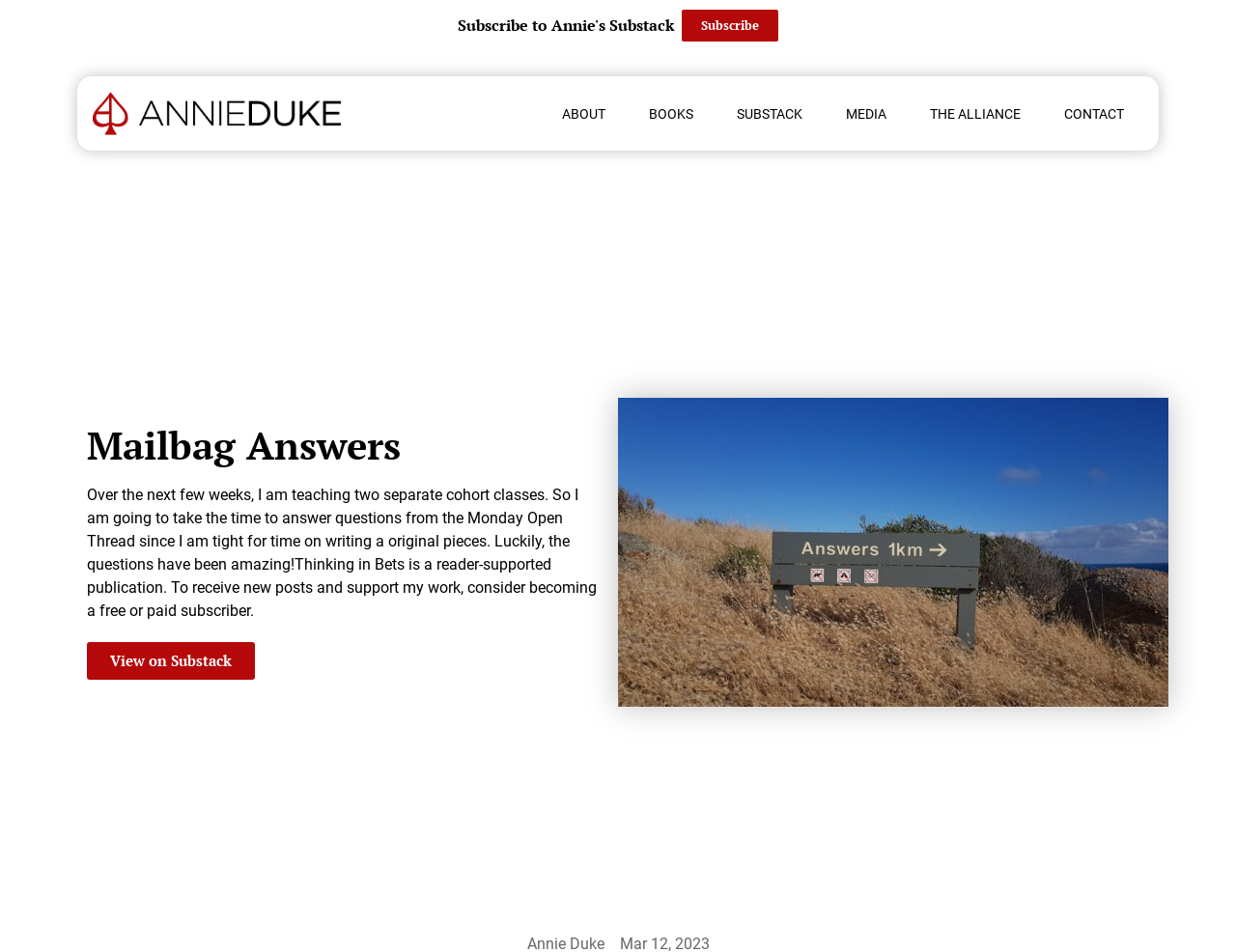Generate a comprehensive description of the webpage.

The webpage is titled "Mailbag Answers - Annie Duke" and has a prominent heading "Mailbag Answers" located near the top left corner. Below the heading, there is a paragraph of text that explains the author's plan to answer questions from the Monday Open Thread due to time constraints on writing original pieces. The text also mentions that "Thinking in Bets" is a reader-supported publication and invites readers to become free or paid subscribers.

At the top of the page, there is a row of links, including "Subscribe", "Annie Duke" (accompanied by an image of Annie Duke), "ABOUT", "BOOKS", "SUBSTACK", "MEDIA", "THE ALLIANCE", and "CONTACT", which are evenly spaced and span across the top of the page.

There is also a link "View on Substack" located below the paragraph of text, near the bottom left corner of the page.